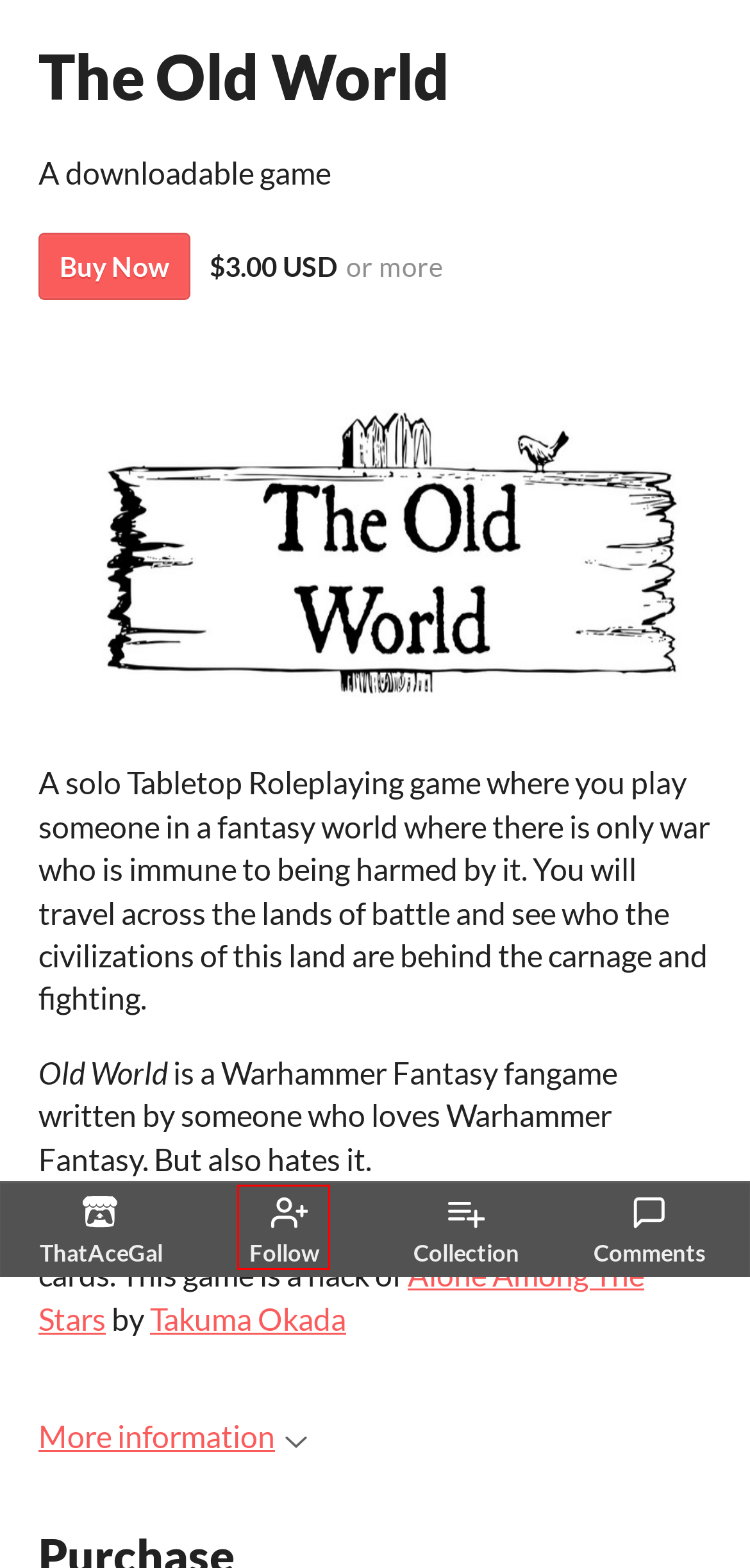Given a screenshot of a webpage with a red bounding box, please pick the webpage description that best fits the new webpage after clicking the element inside the bounding box. Here are the candidates:
A. Games like The Old World - itch.io
B. Purchase The Old World by ThatAceGal - itch.io
C. Alone Among the Stars by Takuma Okada
D. Top physical games $5 or less - itch.io
E. Takuma Okada - itch.io
F. Log in - itch.io
G. ThatAceGal - itch.io
H. Download the latest indie games - itch.io

F